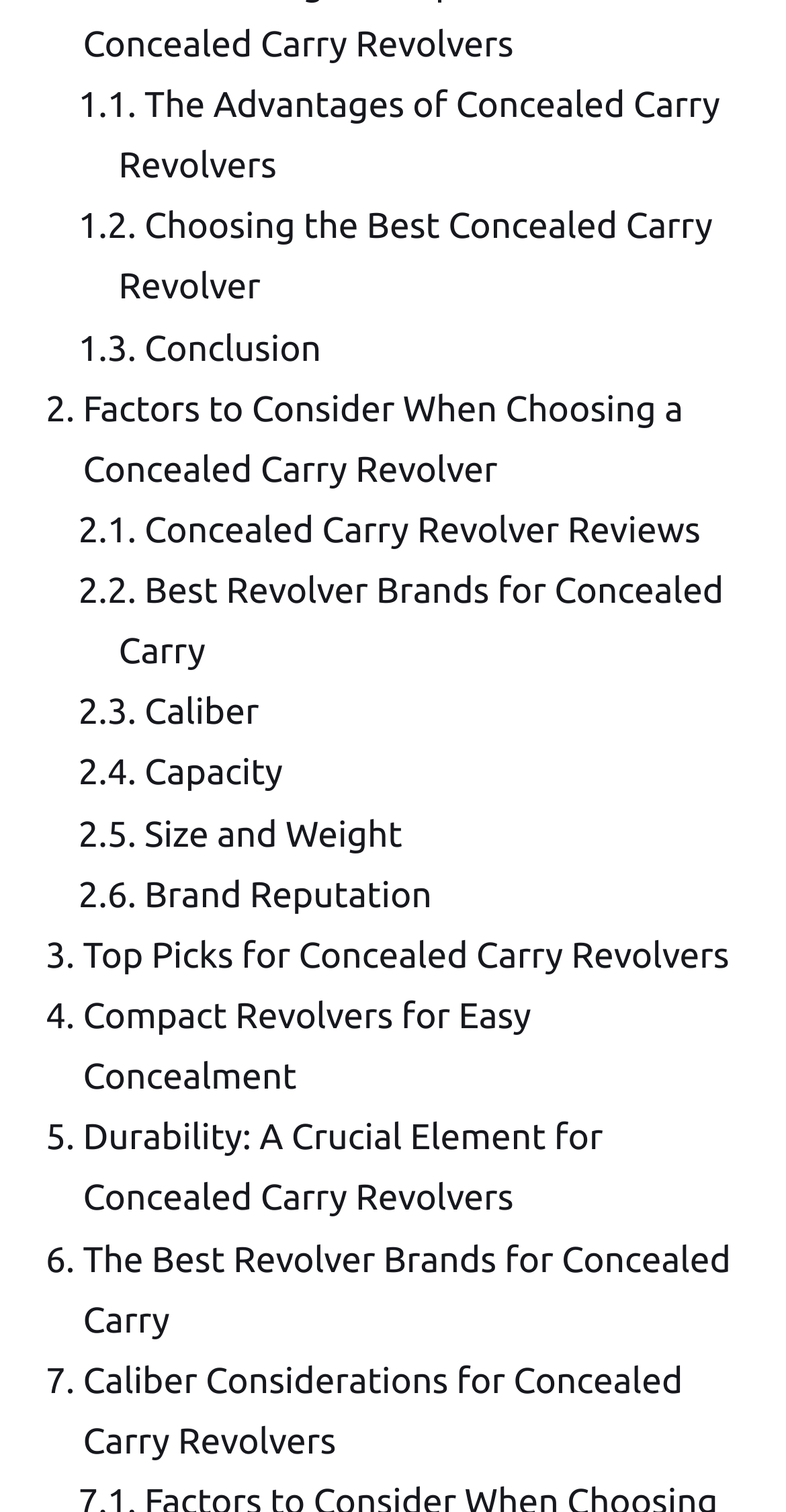Identify the bounding box coordinates of the clickable region to carry out the given instruction: "Explore the importance of caliber in concealed carry revolvers".

[0.184, 0.458, 0.329, 0.484]